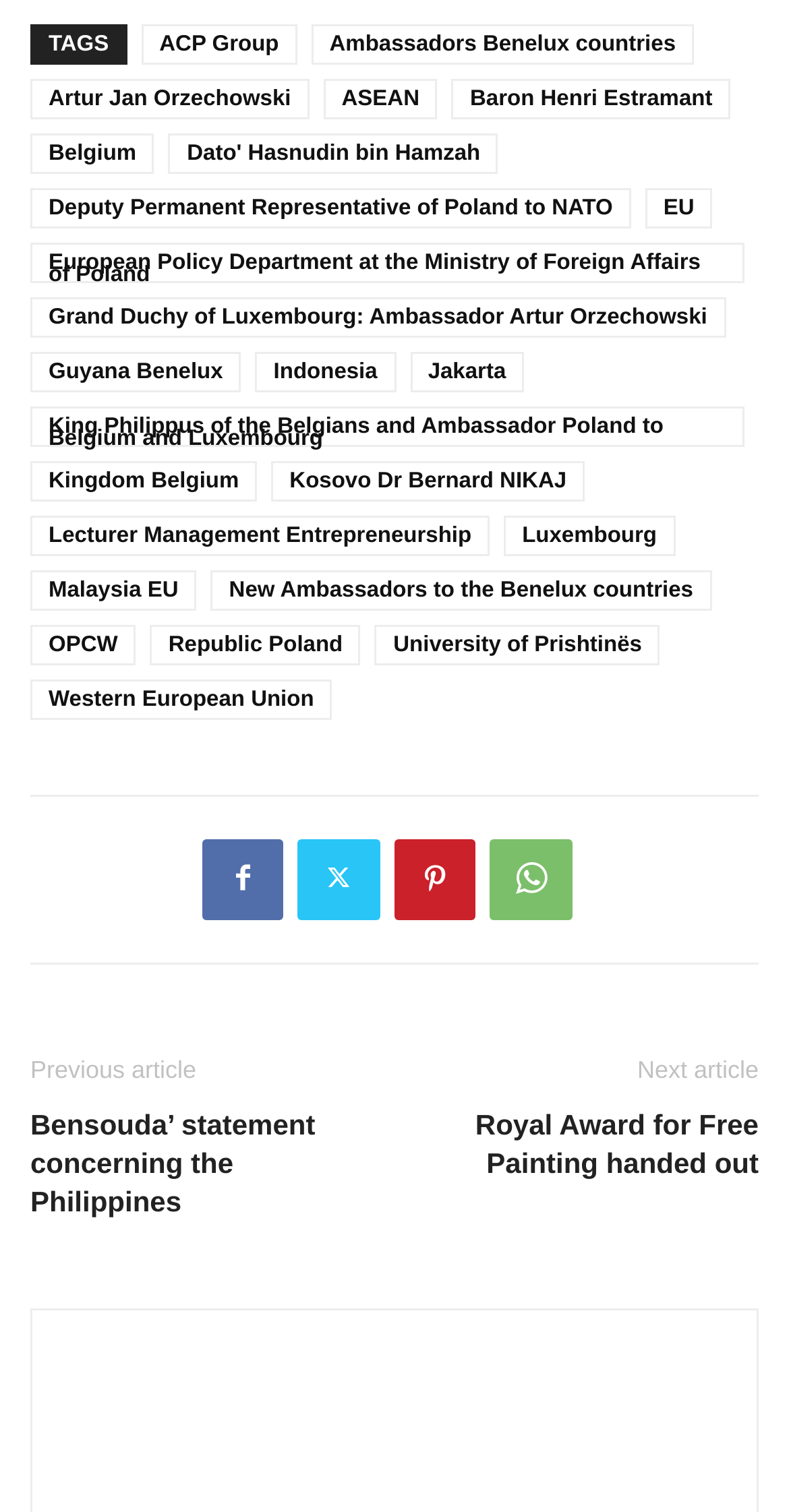How many links are there on the webpage?
Using the visual information from the image, give a one-word or short-phrase answer.

29